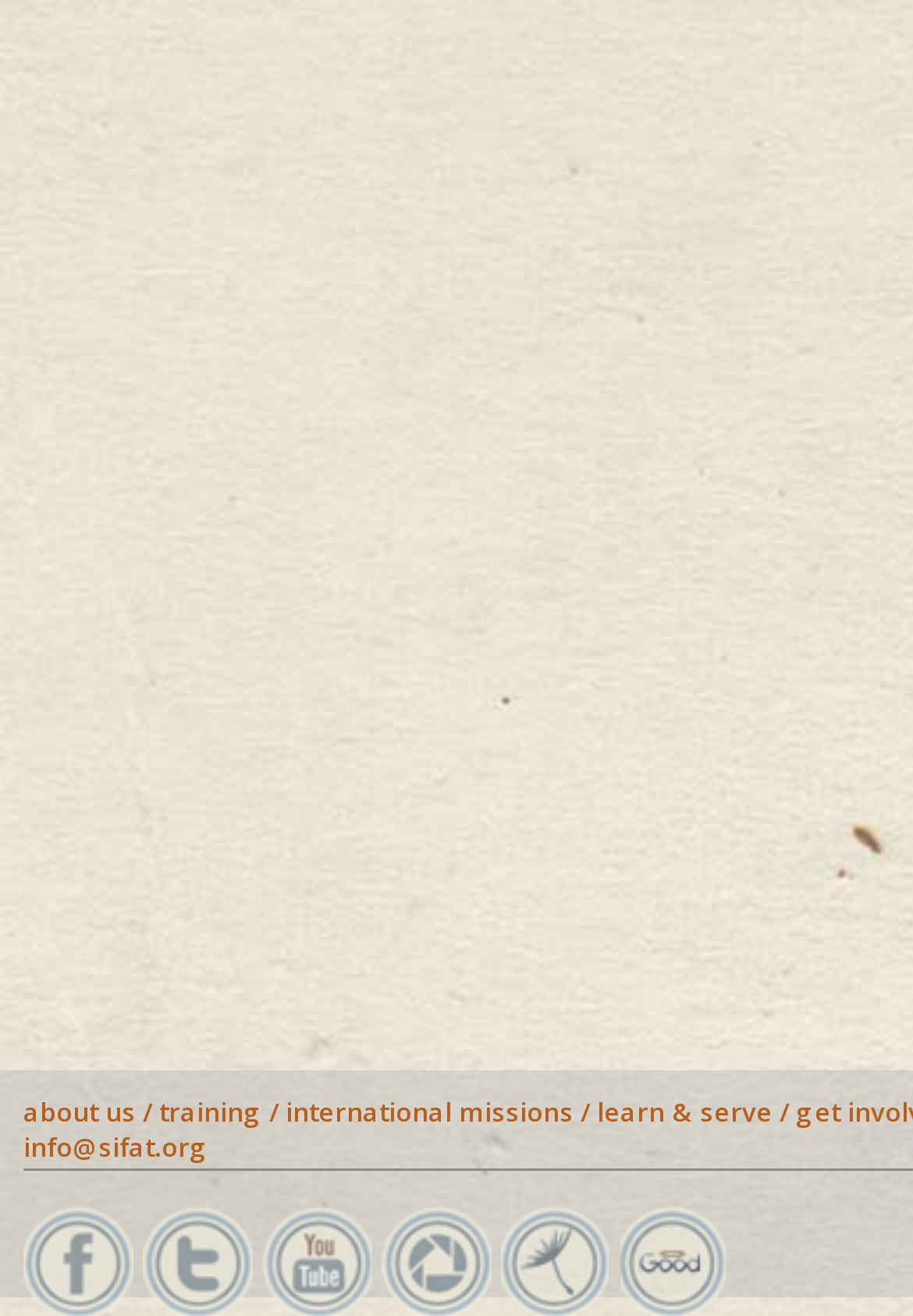Please indicate the bounding box coordinates for the clickable area to complete the following task: "go to training page". The coordinates should be specified as four float numbers between 0 and 1, i.e., [left, top, right, bottom].

[0.174, 0.831, 0.287, 0.858]